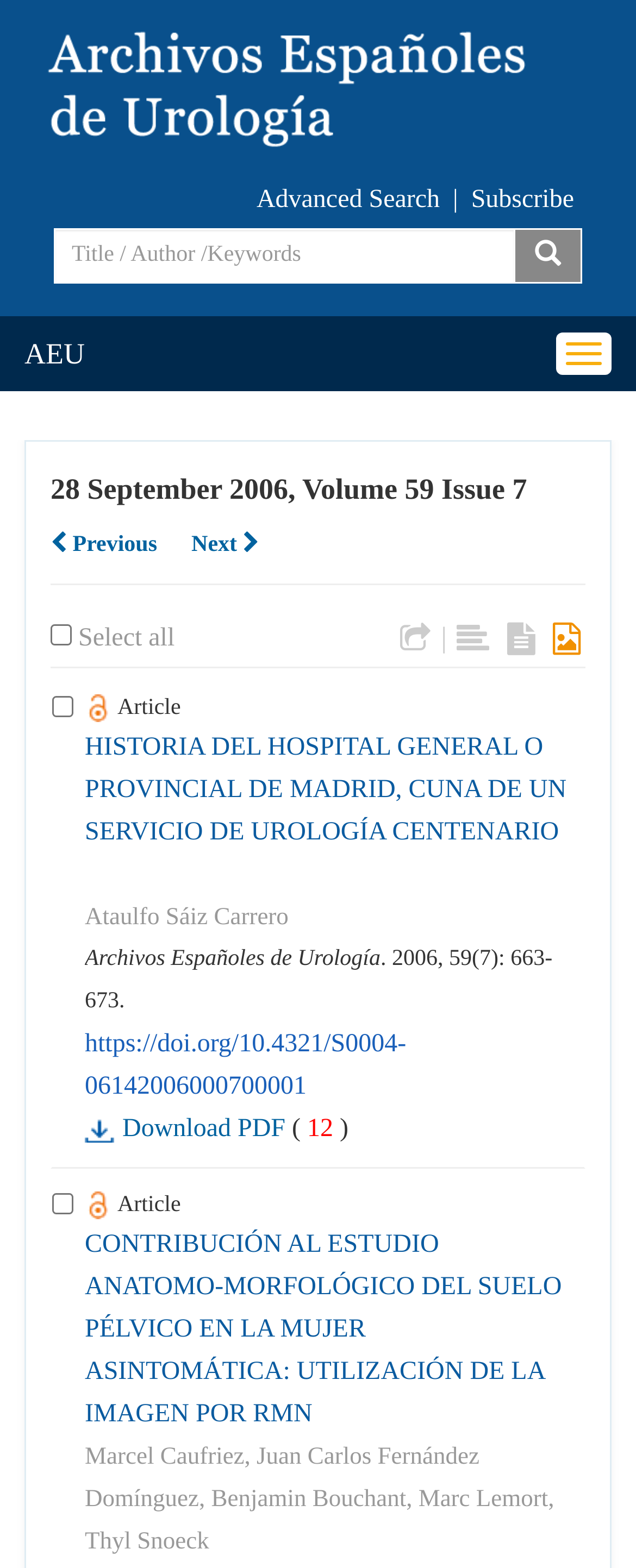Give a detailed overview of the webpage's appearance and contents.

The webpage is titled "Archivos Españoles de Urología" and appears to be a journal article page. At the top, there is a large image spanning almost the entire width of the page. Below the image, there are three links: "Advanced Search", "Subscribe", and a separator. 

On the left side, there is a layout table with a textbox labeled "Title / Author / Keywords" and a search button. Below this, there is a button labeled "Toggle navigation". 

The main content of the page is divided into sections. The first section has a heading that indicates it is Volume 59, Issue 7, dated September 28, 2006. This section has links to previous and next issues. 

Below this, there are several checkboxes, static text, and generic elements that allow users to select and display articles in different formats. There are also links to download citations and display articles in list, abstract, or thumbnail formats.

The main article section displays a list of articles, each with a title, author, and publication information. The first article is titled "HISTORIA DEL HOSPITAL GENERAL O PROVINCIAL DE MADRID, CUNA DE UN SERVICIO DE UROLOGÍA CENTENARIO" and has an iframe and a link to the DOI. There are also links to download the article in PDF format. 

The page continues to display more articles in a similar format, with each article having its own section with title, author, publication information, and links to download or access the article.